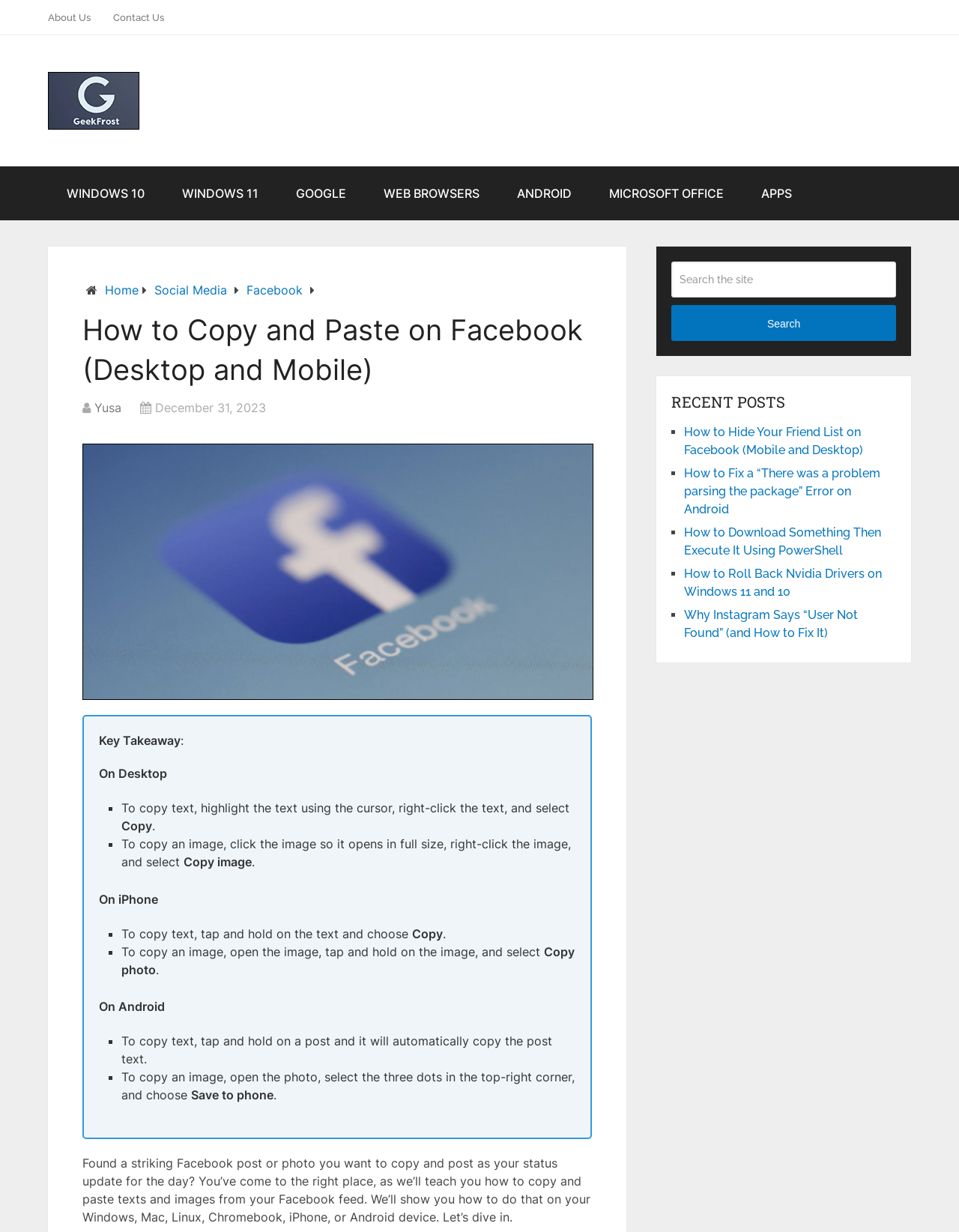Please find the bounding box for the following UI element description. Provide the coordinates in (top-left x, top-left y, bottom-right x, bottom-right y) format, with values between 0 and 1: alt="GeekFrost"

[0.05, 0.058, 0.145, 0.105]